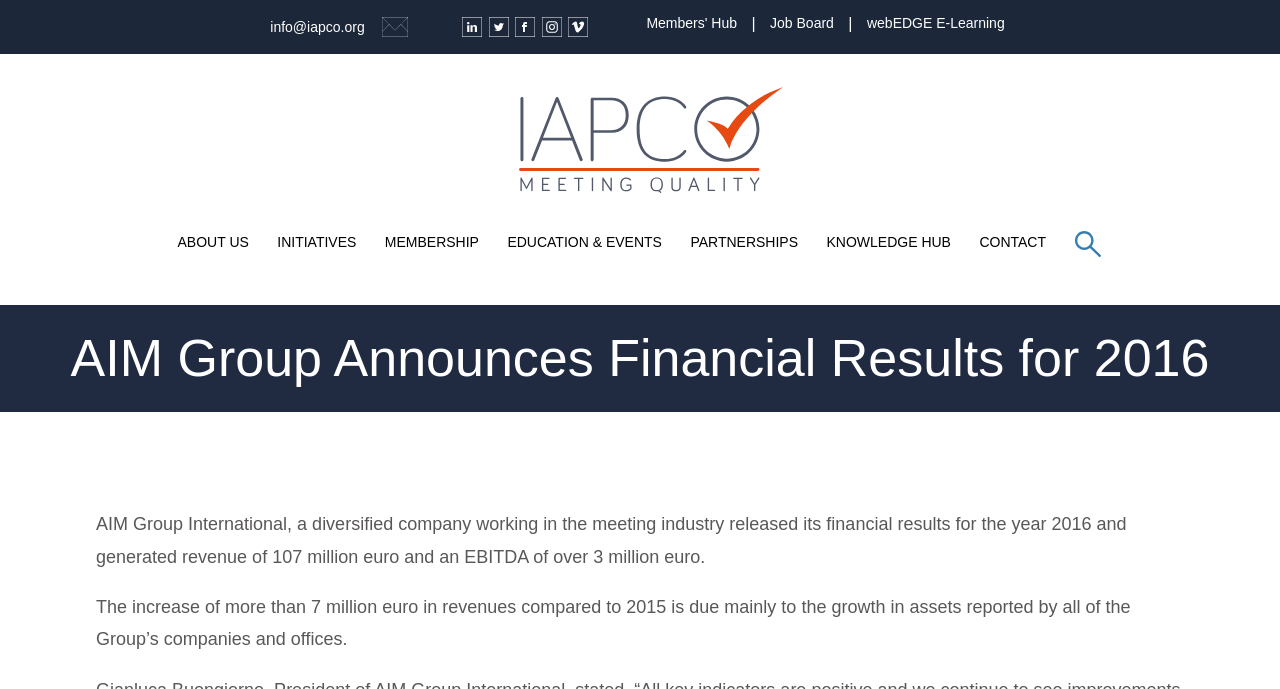What is the increase in revenue compared to 2015?
From the image, respond using a single word or phrase.

more than 7 million euro